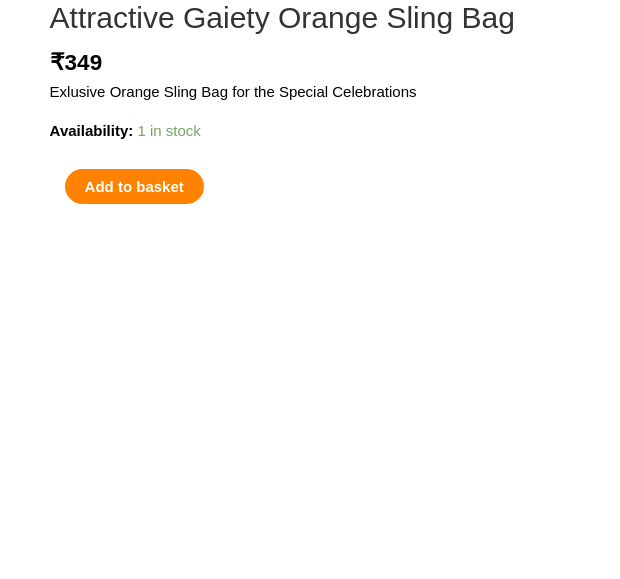Offer a comprehensive description of the image.

Showcasing the Attractive Gaiety Orange Sling Bag, this stylish accessory is priced at ₹349. Designed as an exclusive piece for special celebrations, it brings a vibrant touch to any outfit. Currently, there is 1 bag available in stock. The orange sling bag not only adds flair but also provides practicality, making it a perfect choice for casual outings or festive occasions. To purchase, simply click on the 'Add to basket' button.